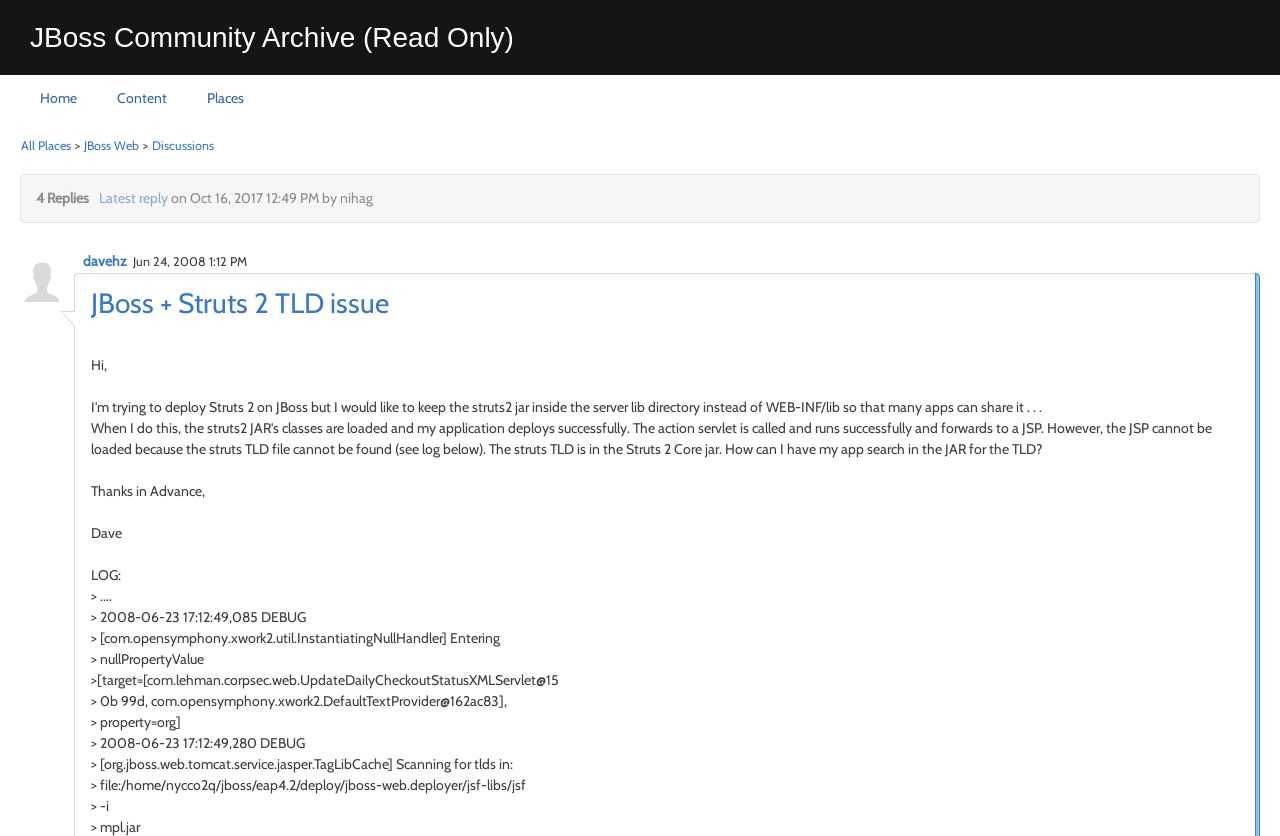Provide the bounding box coordinates of the UI element this sentence describes: "Home".

[0.016, 0.096, 0.076, 0.141]